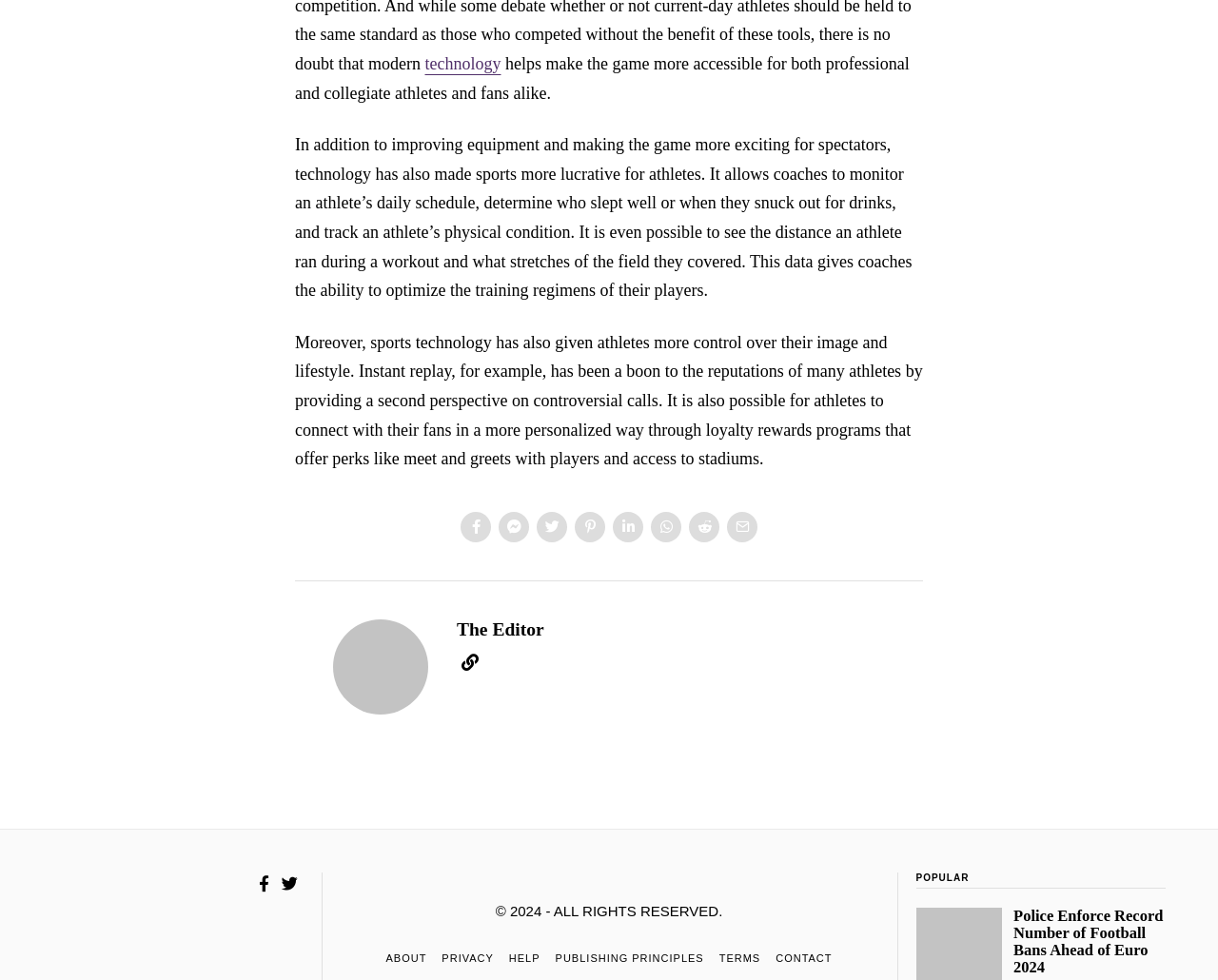What is the purpose of instant replay in sports?
Please answer the question with a detailed and comprehensive explanation.

According to the webpage, instant replay has been a boon to the reputations of many athletes by providing a second perspective on controversial calls, allowing for a more accurate assessment of the situation.